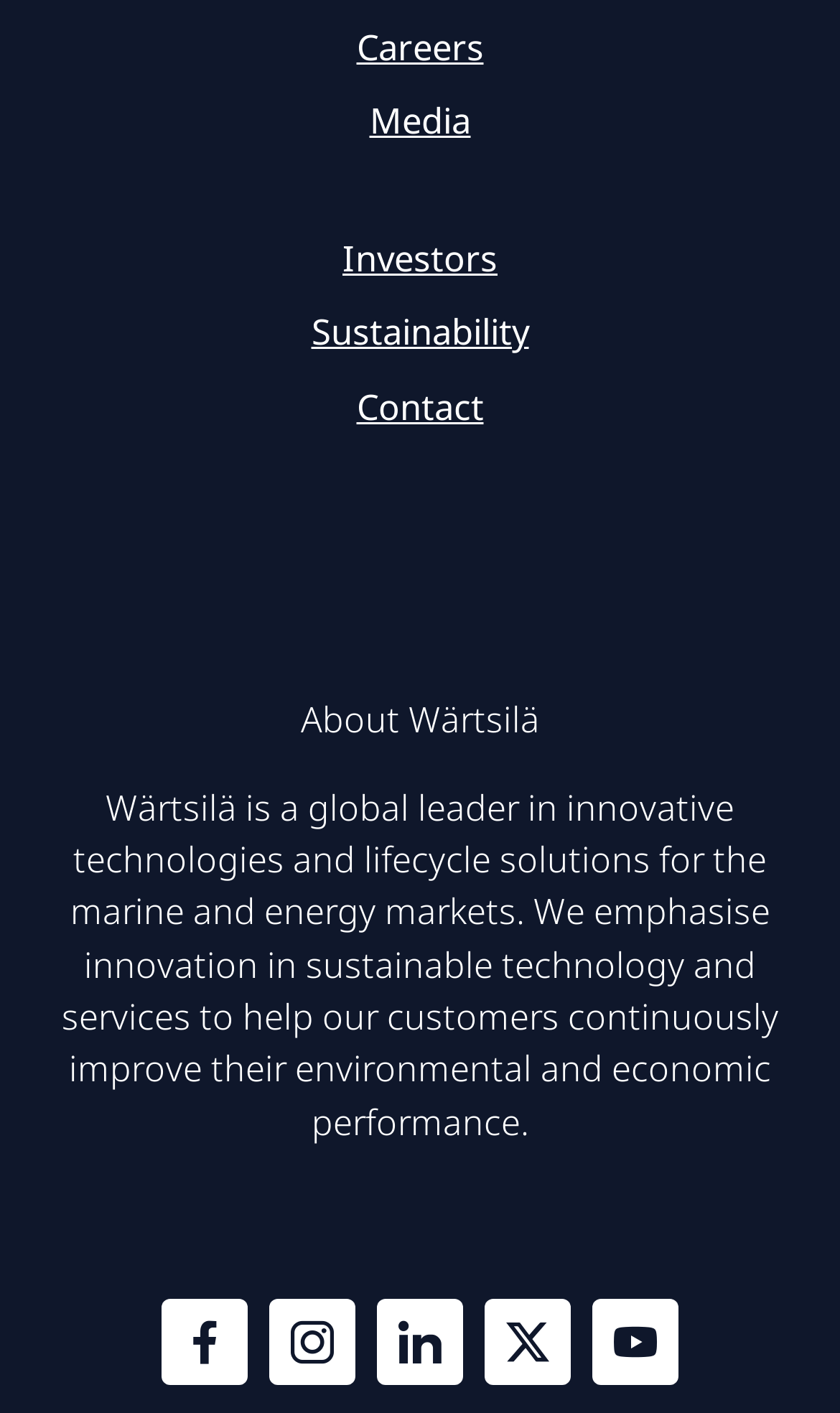Provide the bounding box coordinates of the HTML element described by the text: "aria-label="footer facebook link"". The coordinates should be in the format [left, top, right, bottom] with values between 0 and 1.

[0.192, 0.919, 0.321, 0.98]